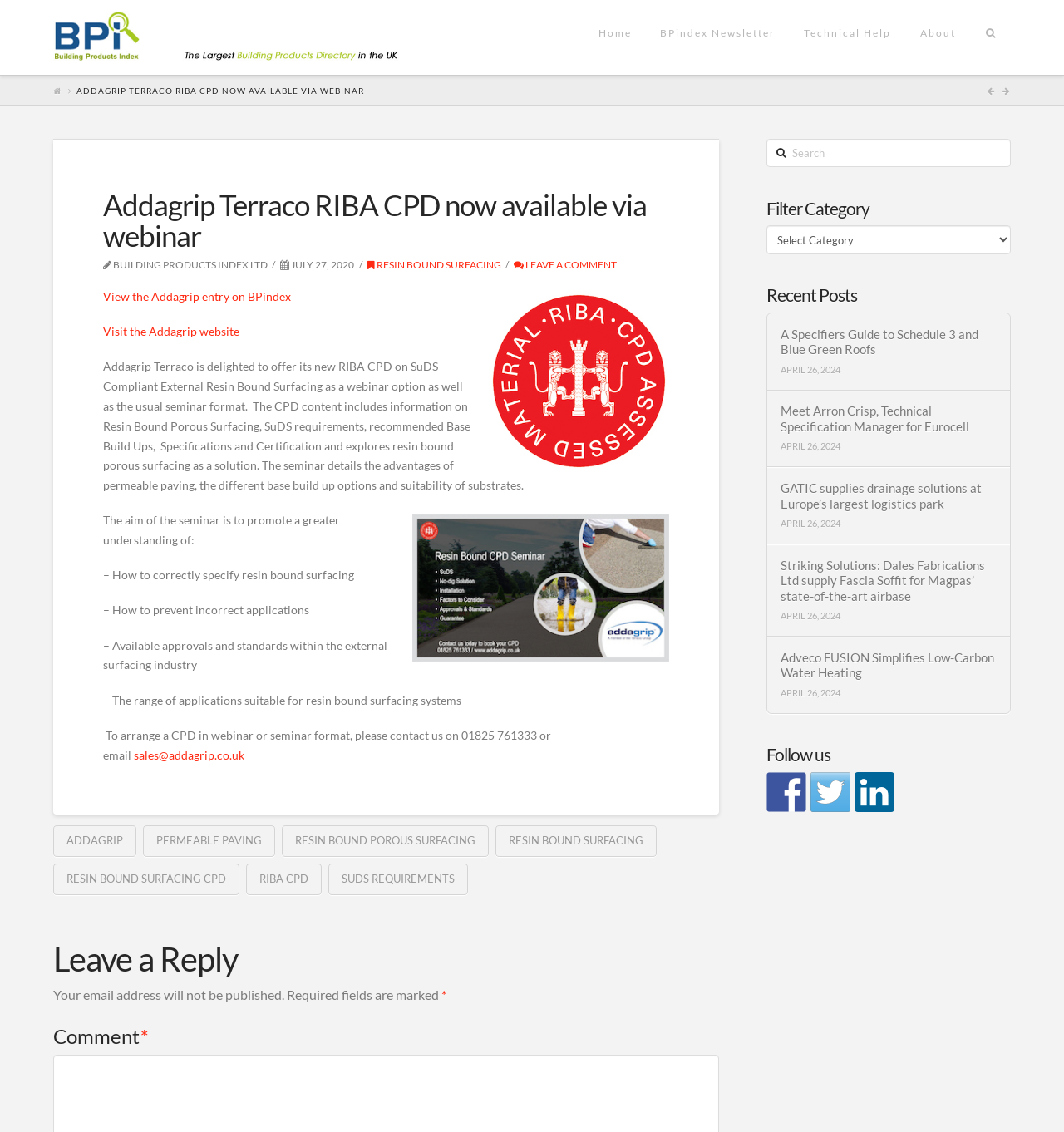How many social media platforms are mentioned?
Can you provide an in-depth and detailed response to the question?

The webpage mentions three social media platforms: Facebook, Twitter, and LinkedIn, which can be found in the 'Follow us' section.